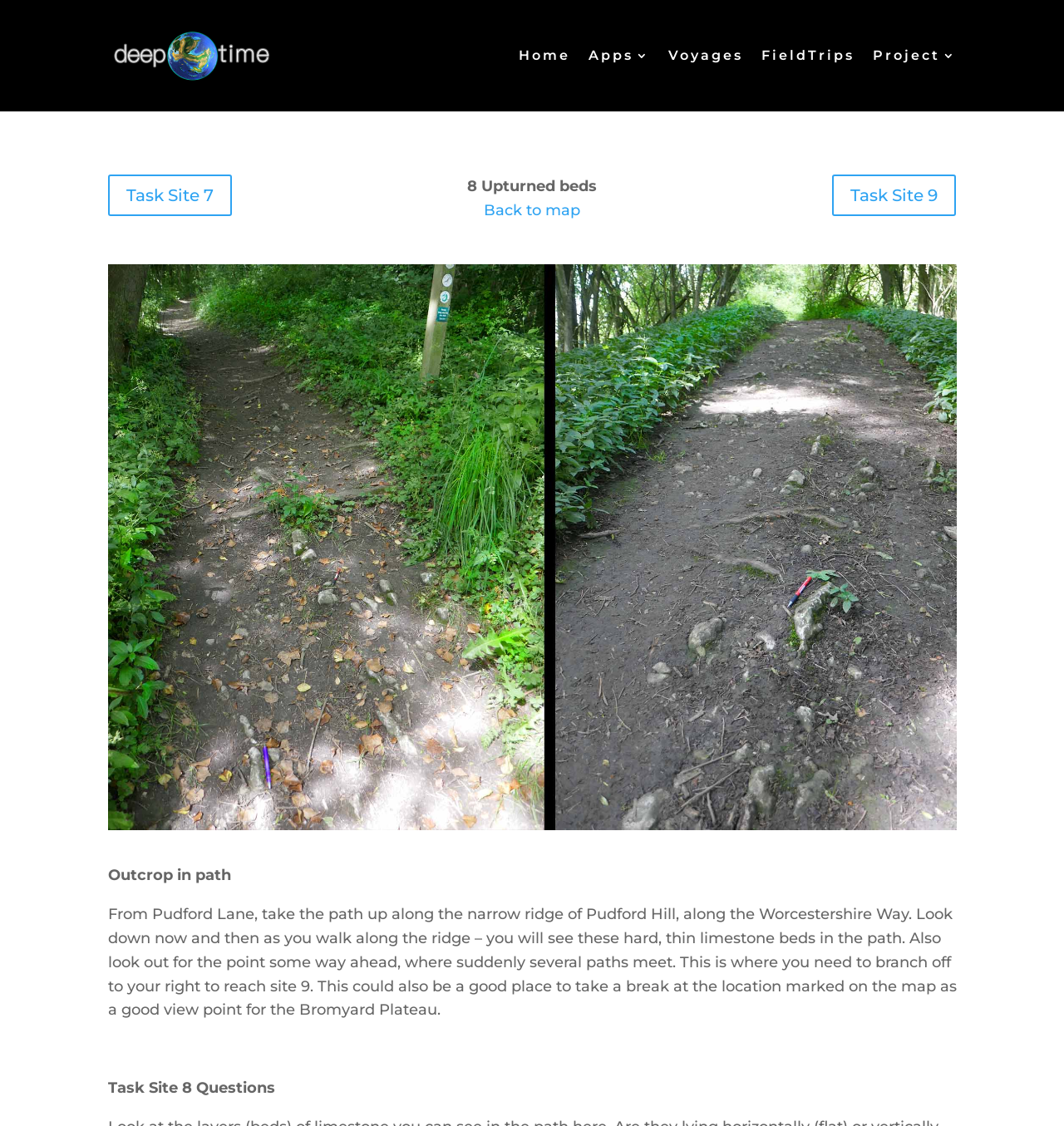What can be seen in the path?
Using the image, answer in one word or phrase.

Limestone beds